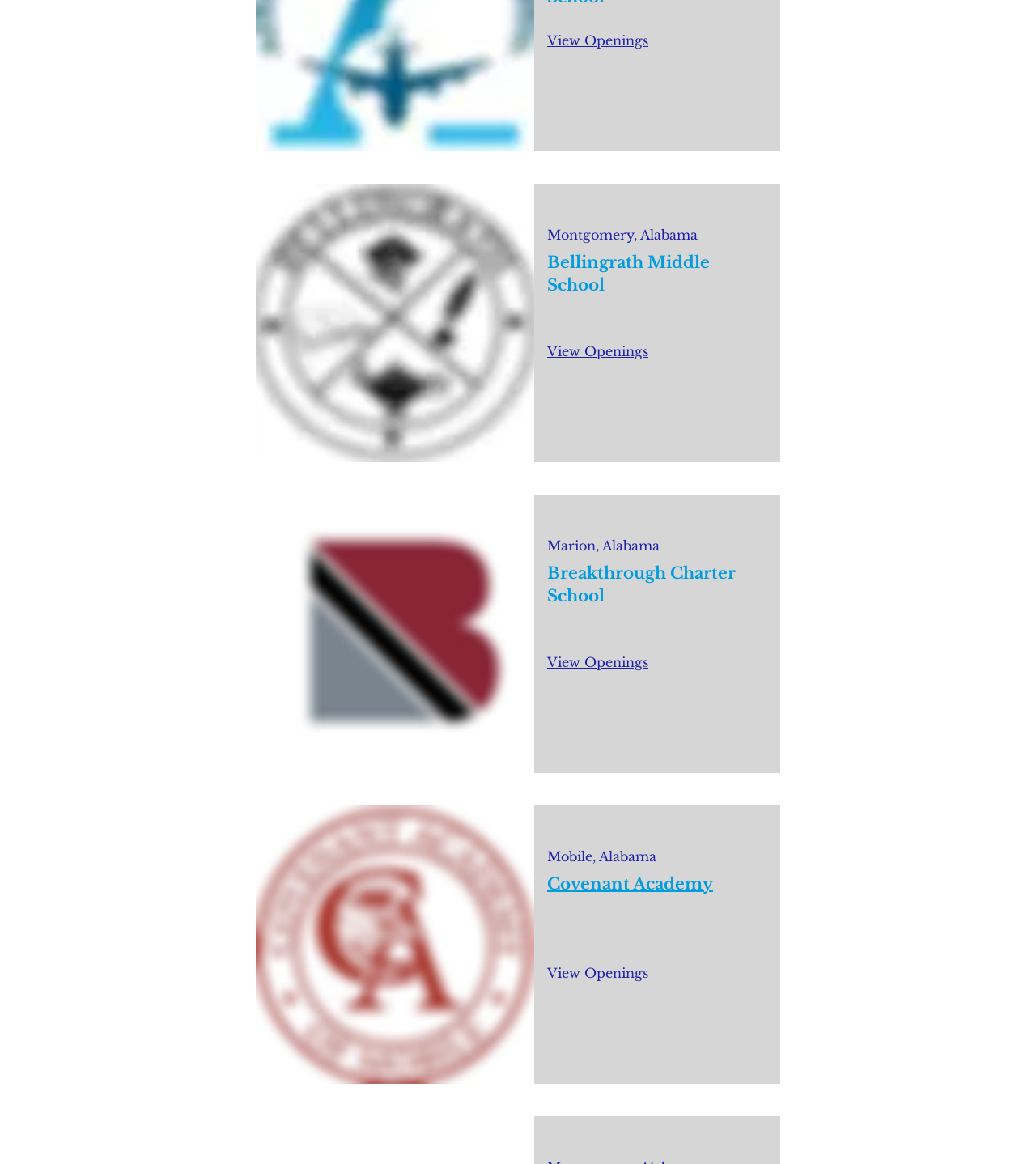Please specify the bounding box coordinates for the clickable region that will help you carry out the instruction: "Check Covenant Academy's social media on Instagram".

[0.528, 0.853, 0.546, 0.869]